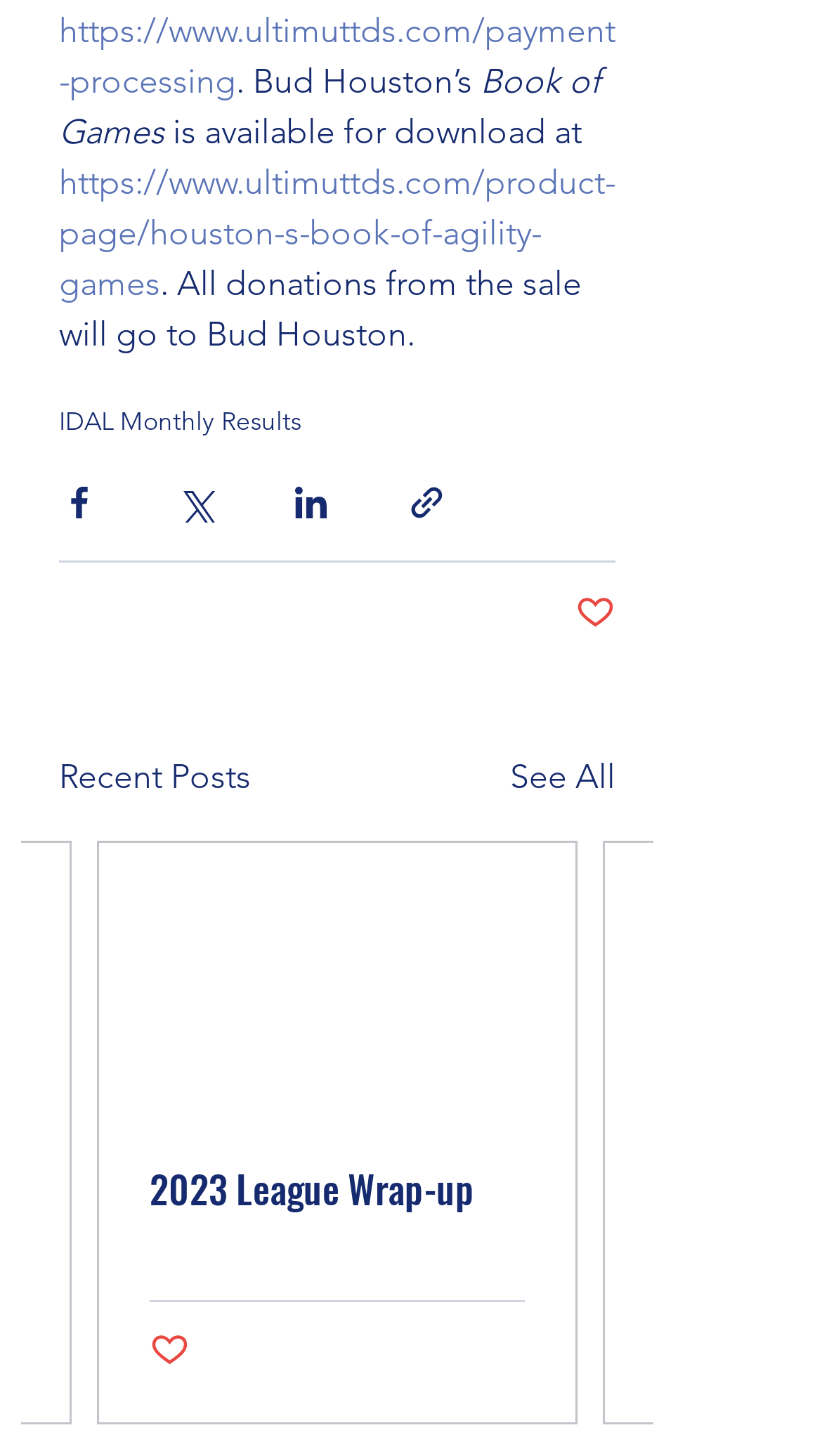How many articles are there in the 'Recent Posts' section?
Based on the image, provide your answer in one word or phrase.

1